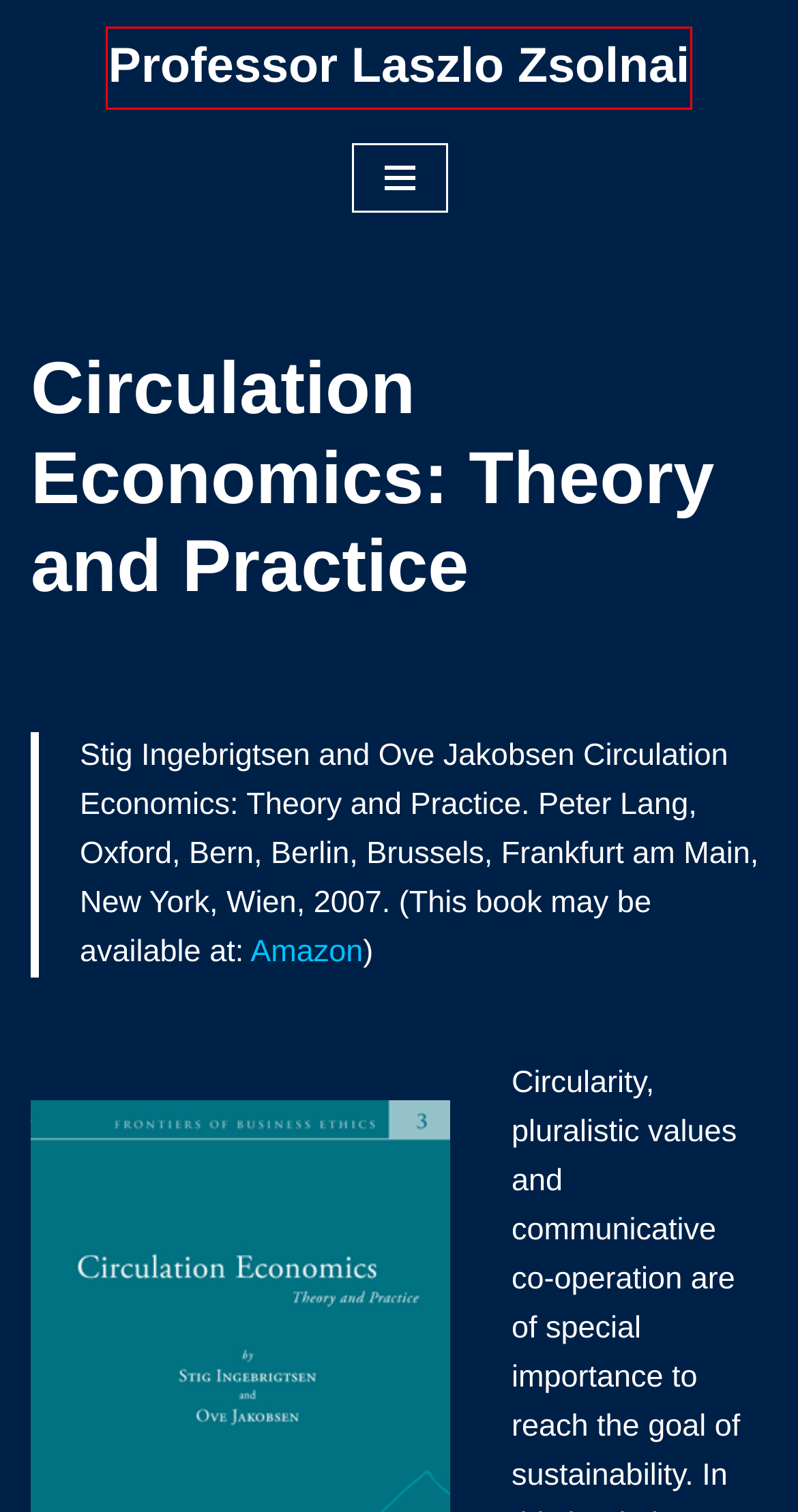Look at the screenshot of a webpage where a red bounding box surrounds a UI element. Your task is to select the best-matching webpage description for the new webpage after you click the element within the bounding box. The available options are:
A. Neve - Fast & Lightweight WordPress Theme Ideal for Any Website
B. Ethical blog – Professor Laszlo Zsolnai
C. Professor Laszlo Zsolnai – Only genuine ethics works
D. Contact – Professor Laszlo Zsolnai
E. Teaching – Professor Laszlo Zsolnai
F. Blog Tool, Publishing Platform, and CMS – WordPress.org
G. Publications – Professor Laszlo Zsolnai
H. Intellectual Self-Portrait – Professor Laszlo Zsolnai

C